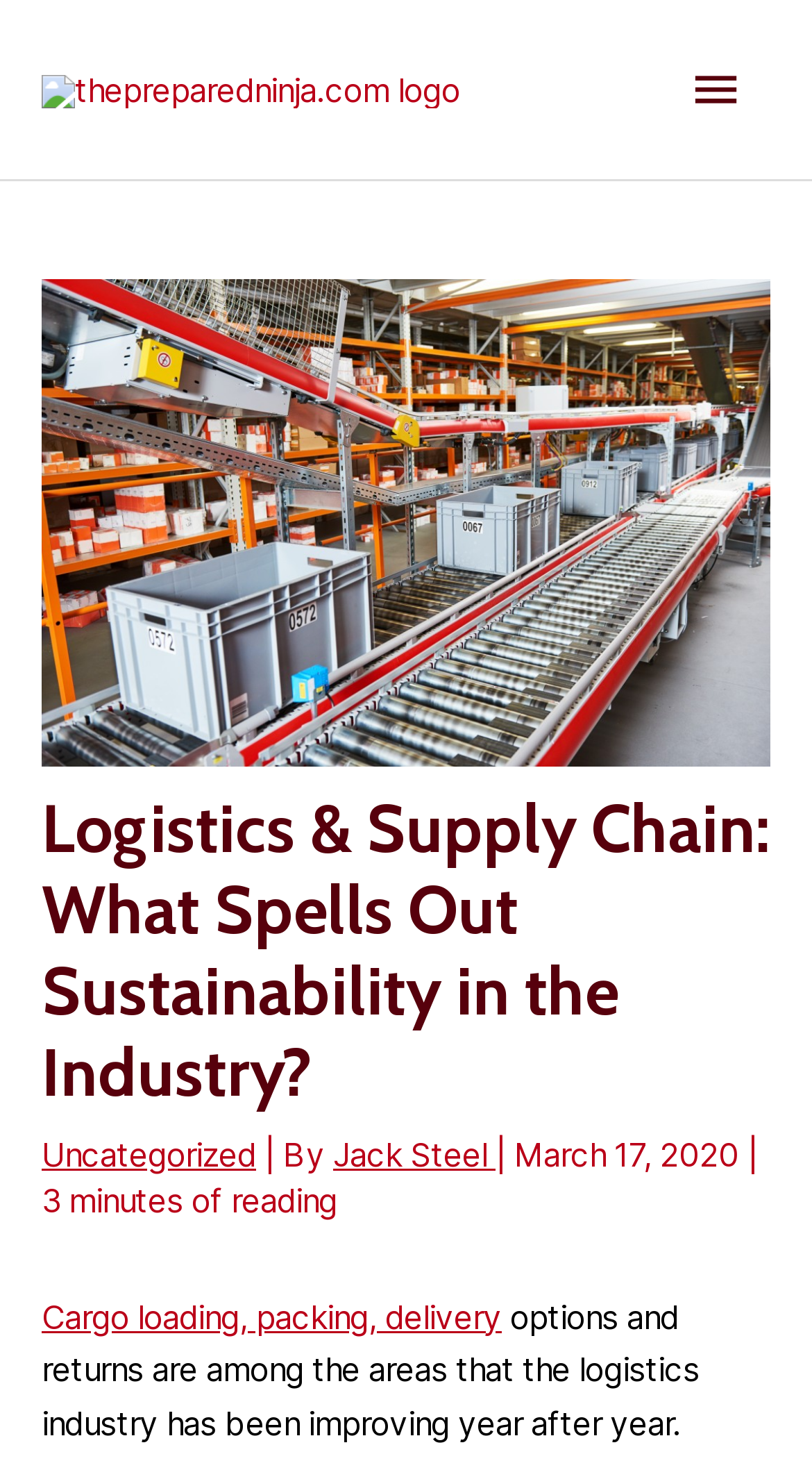Provide a thorough summary of the webpage.

The webpage is about logistics and supply chain sustainability, with a focus on the risks of changes in the industry. At the top left of the page, there is a logo of "thepreparedninja.com" which is also a link. To the right of the logo, there is a main menu button that, when expanded, controls the primary menu.

Below the logo and main menu button, there is a header section that spans the width of the page. Within this section, there is a heading that reads "Logistics & Supply Chain: What Spells Out Sustainability in the Industry?" This heading is positioned roughly in the middle of the page, vertically.

Underneath the heading, there is a section that appears to be a blog post or article. This section includes a category link labeled "Uncategorized", followed by the text "By" and then a link to the author's name, "Jack Steel". To the right of the author's name, there is a date "March 17, 2020" and an estimate of the reading time, "3 minutes of reading".

Below the article metadata, there is a link to a related topic, "Cargo loading, packing, delivery", which is positioned near the bottom of the page.